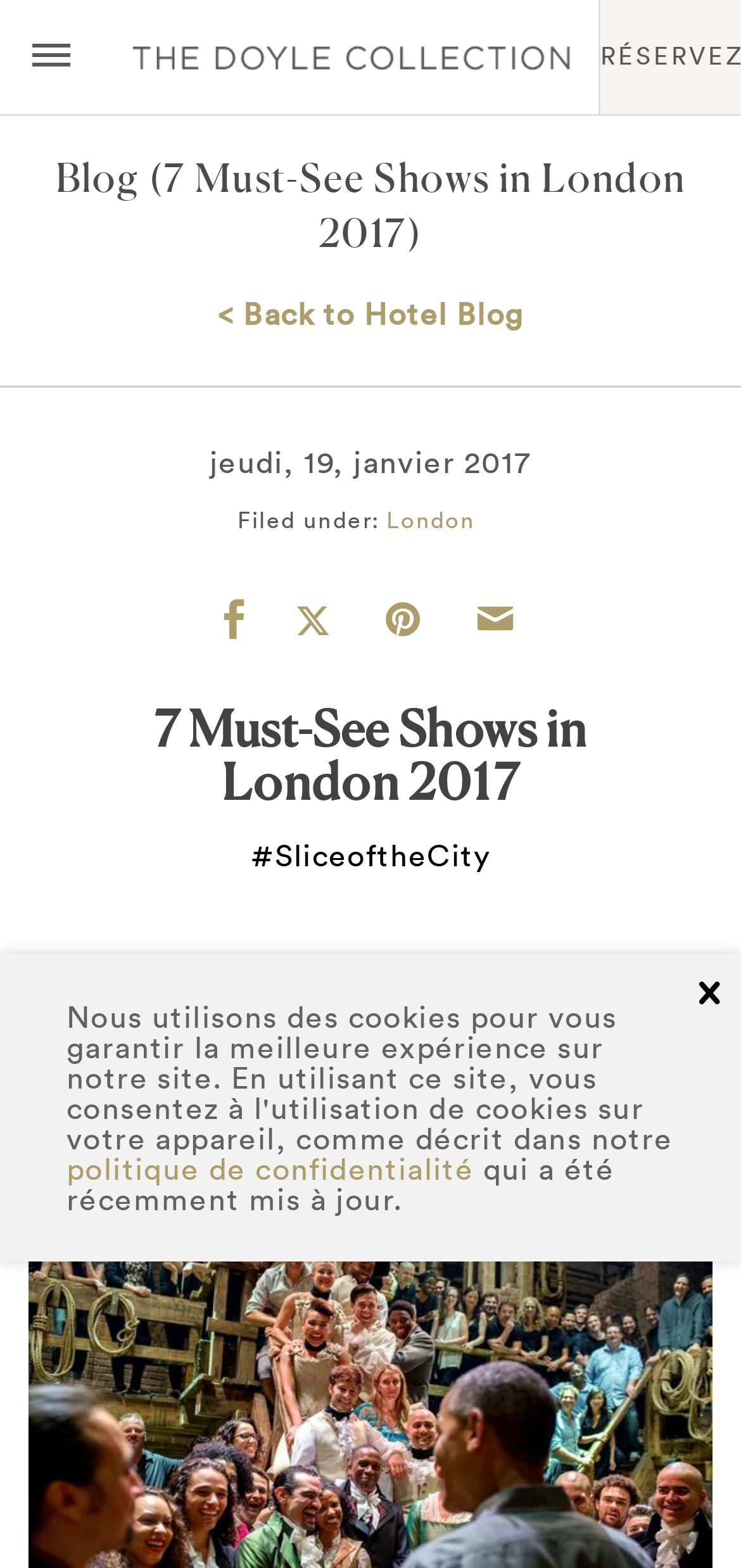Determine the bounding box coordinates of the UI element that matches the following description: "mail". The coordinates should be four float numbers between 0 and 1 in the format [left, top, right, bottom].

[0.615, 0.368, 0.724, 0.425]